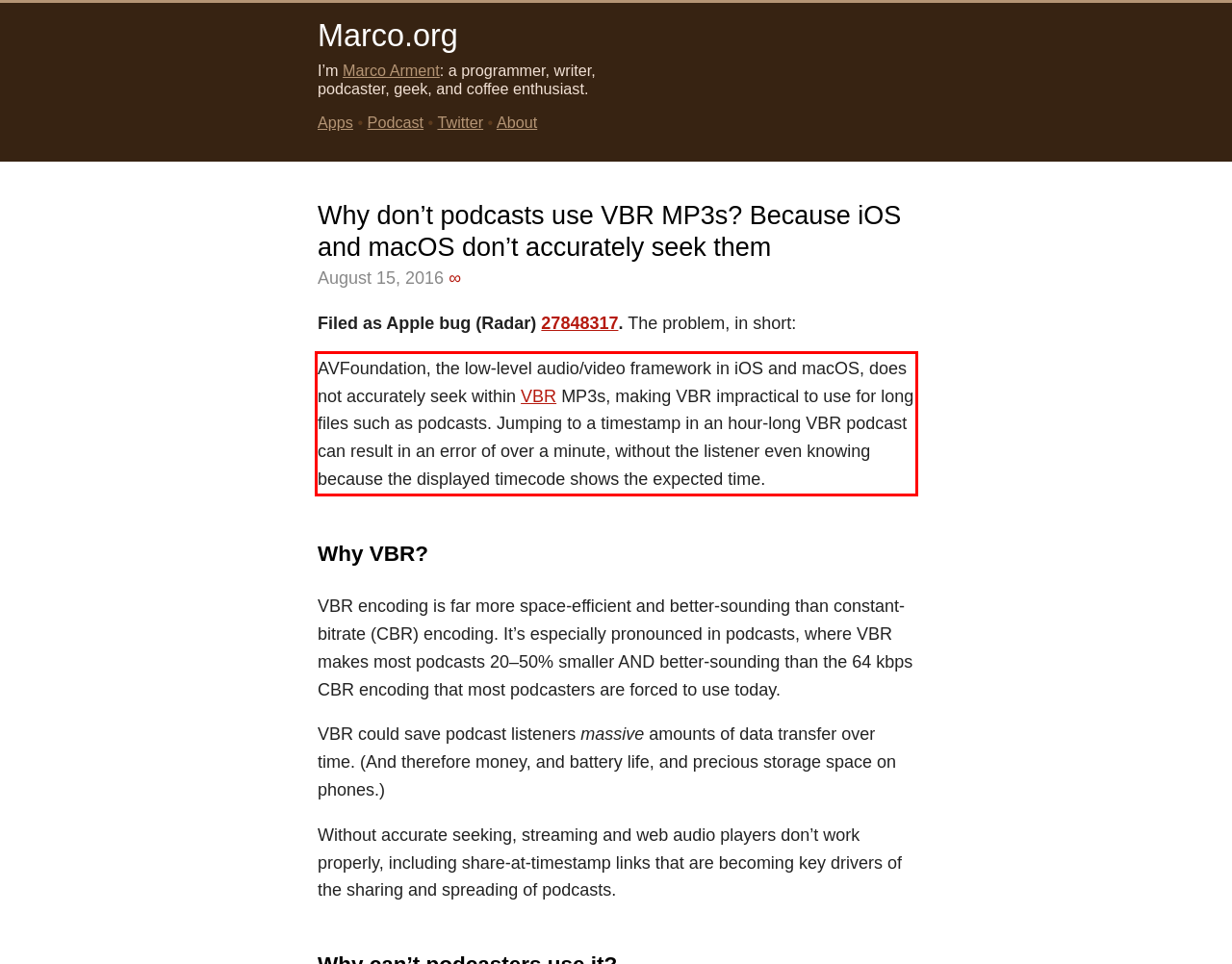From the given screenshot of a webpage, identify the red bounding box and extract the text content within it.

AVFoundation, the low-level audio/video framework in iOS and macOS, does not accurately seek within VBR MP3s, making VBR impractical to use for long files such as podcasts. Jumping to a timestamp in an hour-long VBR podcast can result in an error of over a minute, without the listener even knowing because the displayed timecode shows the expected time.